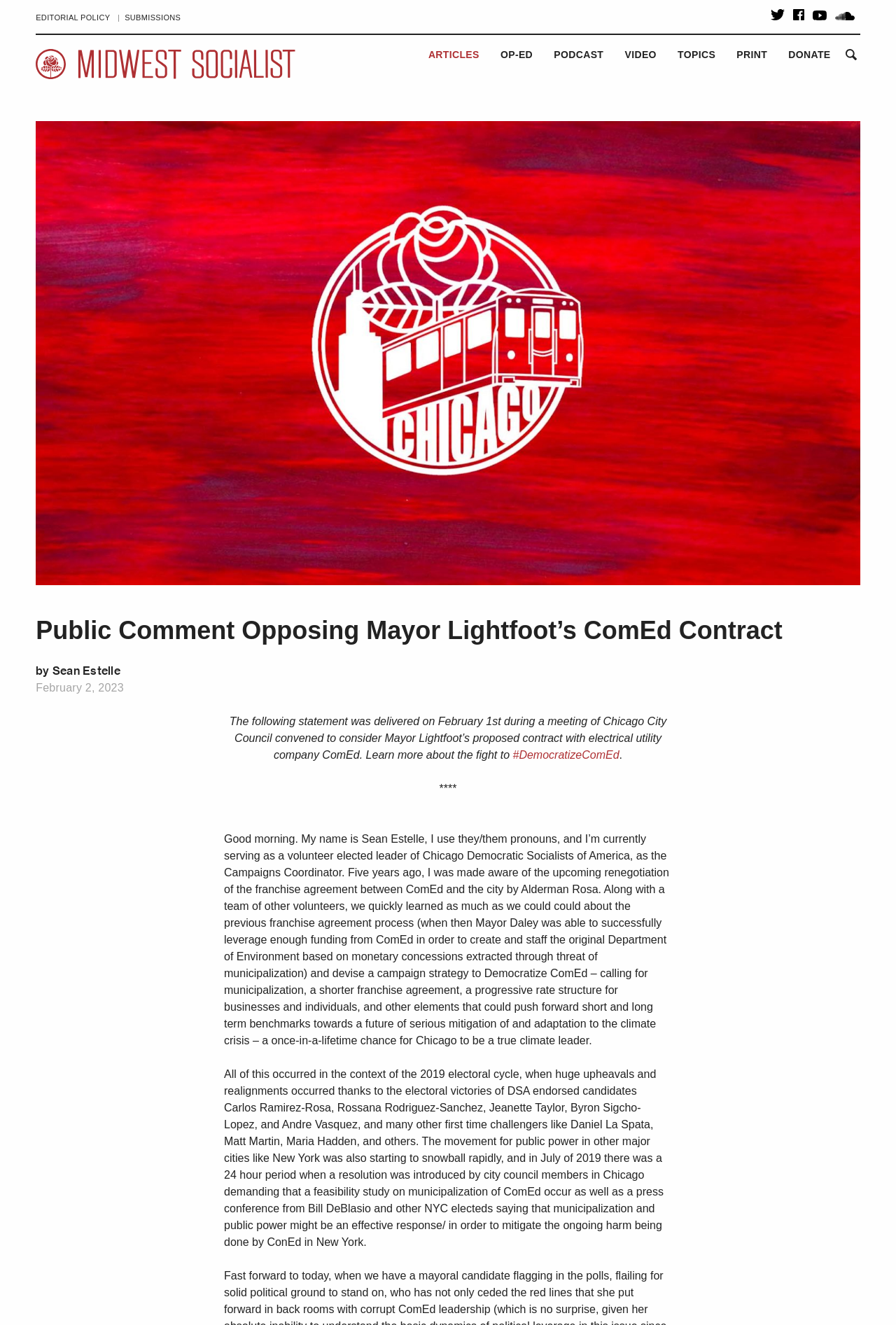Please look at the image and answer the question with a detailed explanation: What is the name of the organization mentioned in the text?

The organization is mentioned in the text as 'Chicago Democratic Socialists of America' which is the organization that the author, Sean Estelle, is a part of and is serving as a volunteer elected leader.